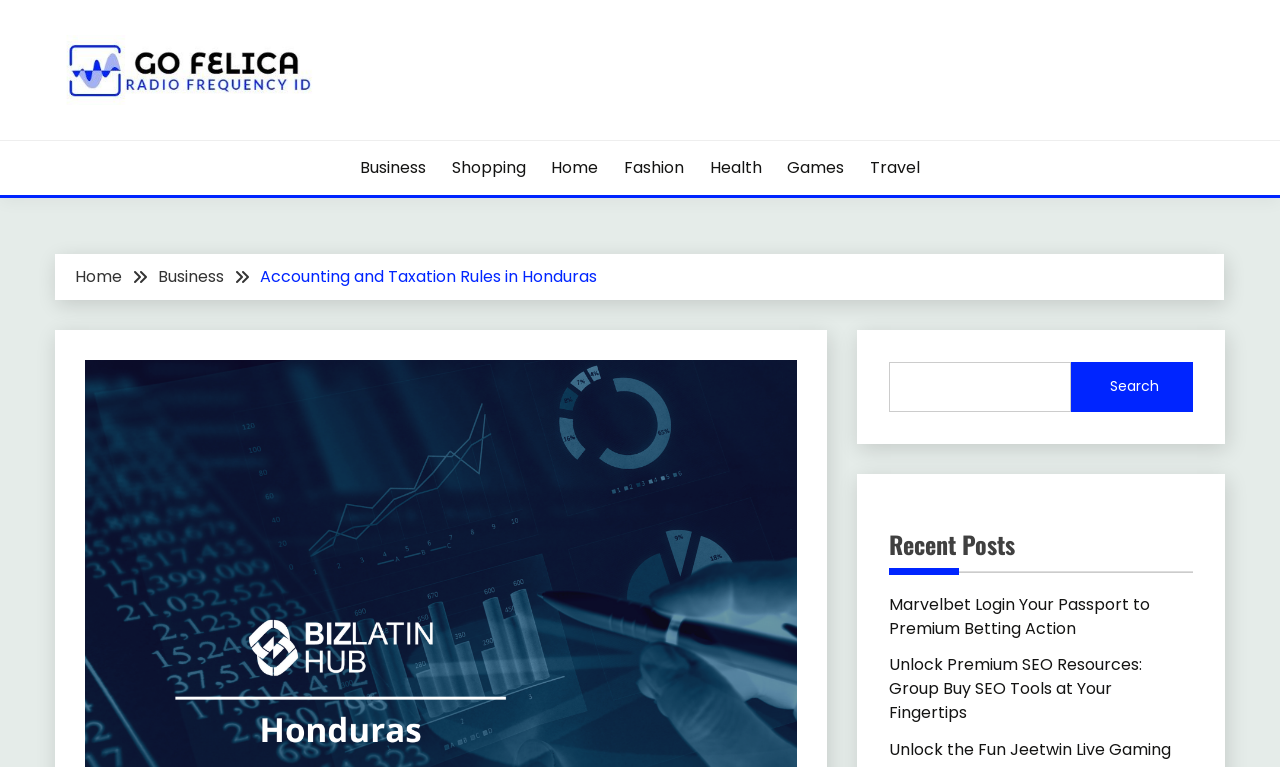What is the title of the section below the search box?
Refer to the screenshot and respond with a concise word or phrase.

Recent Posts